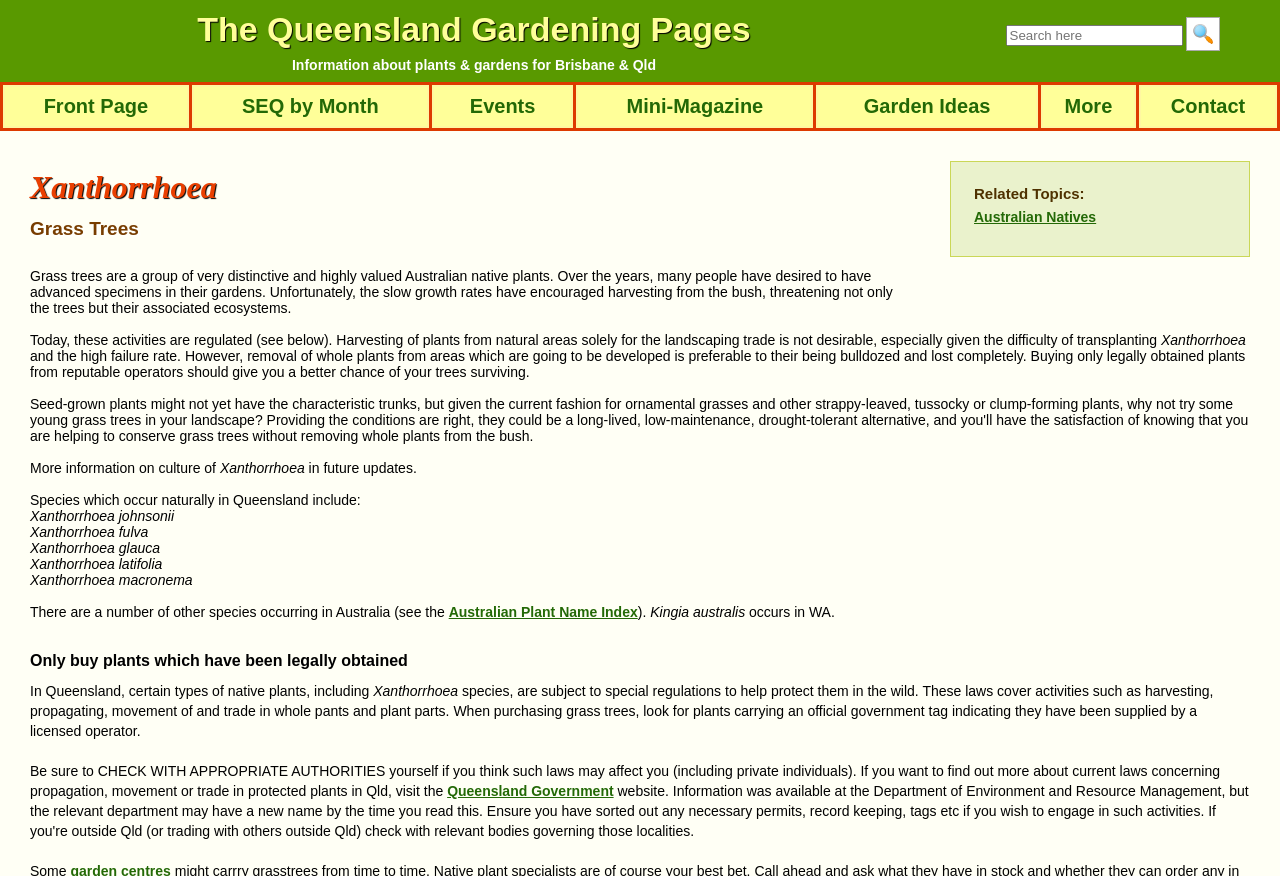Why is removal of whole plants from areas being developed preferable?
Answer the question with detailed information derived from the image.

The webpage states that removal of whole plants from areas which are going to be developed is preferable to their being bulldozed and lost completely. This implies that the plants would be destroyed if they were not removed, and removal allows them to be preserved.